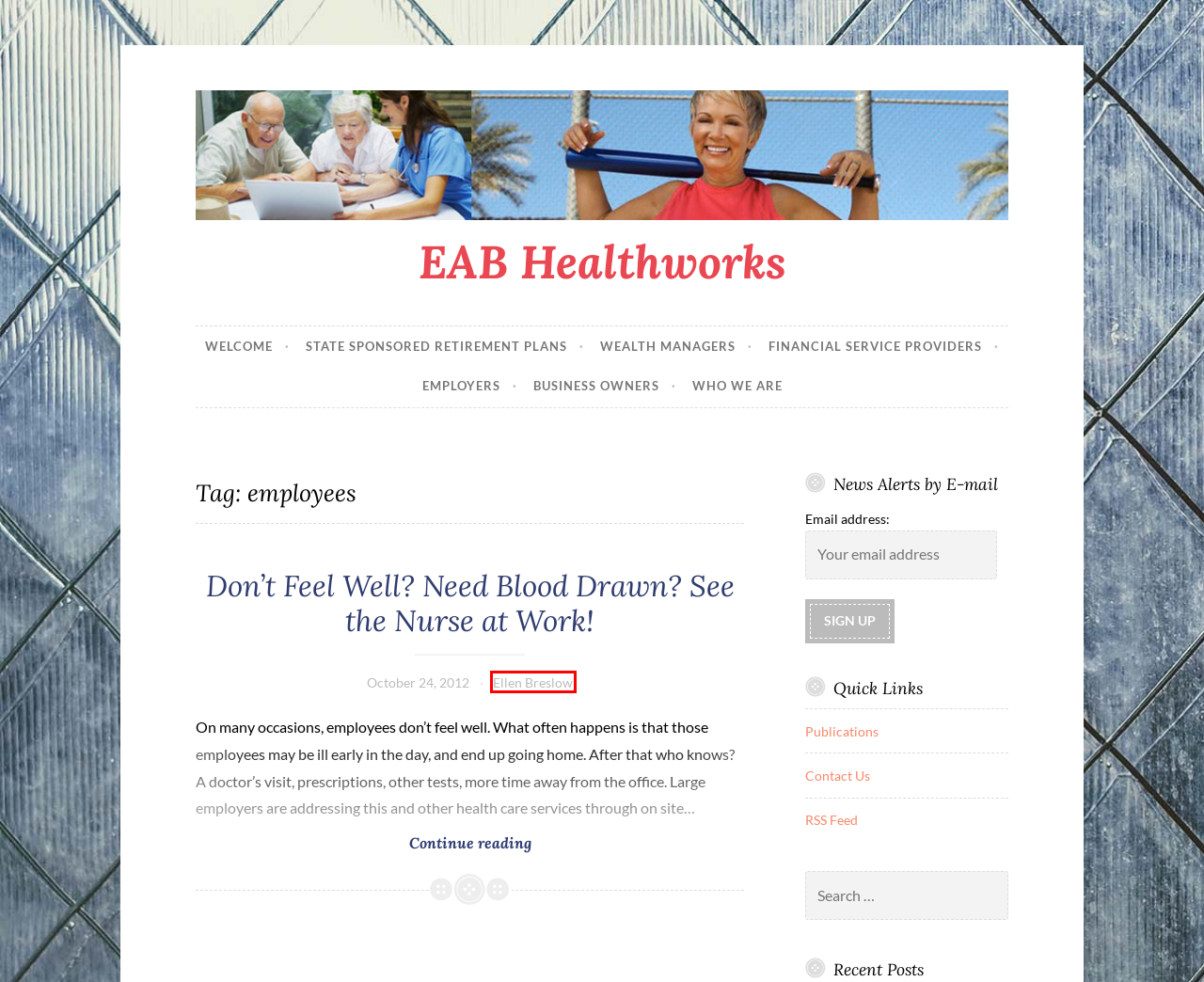You are looking at a screenshot of a webpage with a red bounding box around an element. Determine the best matching webpage description for the new webpage resulting from clicking the element in the red bounding box. Here are the descriptions:
A. Ellen Breslow – EAB Healthworks
B. Don’t Feel Well? Need Blood Drawn? See the Nurse at Work! – EAB Healthworks
C. For Employers – EAB Healthworks
D. Publications – EAB Healthworks
E. EAB Healthworks
F. For Wealth Managers – EAB Healthworks
G. State Sponsored Retirement Plans – EAB Healthworks
H. Who We Are – EAB Healthworks

A